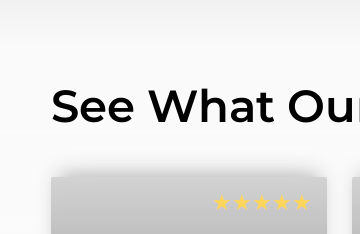Describe all the visual components present in the image.

The image features a bold, eye-catching heading that reads "See What Our Clients Say About Us." This text is designed to engage visitors and invite them to explore testimonials from satisfied customers. Below the heading, five yellow stars are prominently displayed, symbolizing high ratings and positive feedback. This combination of elements emphasizes the company’s commitment to quality service and customer satisfaction, positioning it as a trustworthy choice for prospective clients.